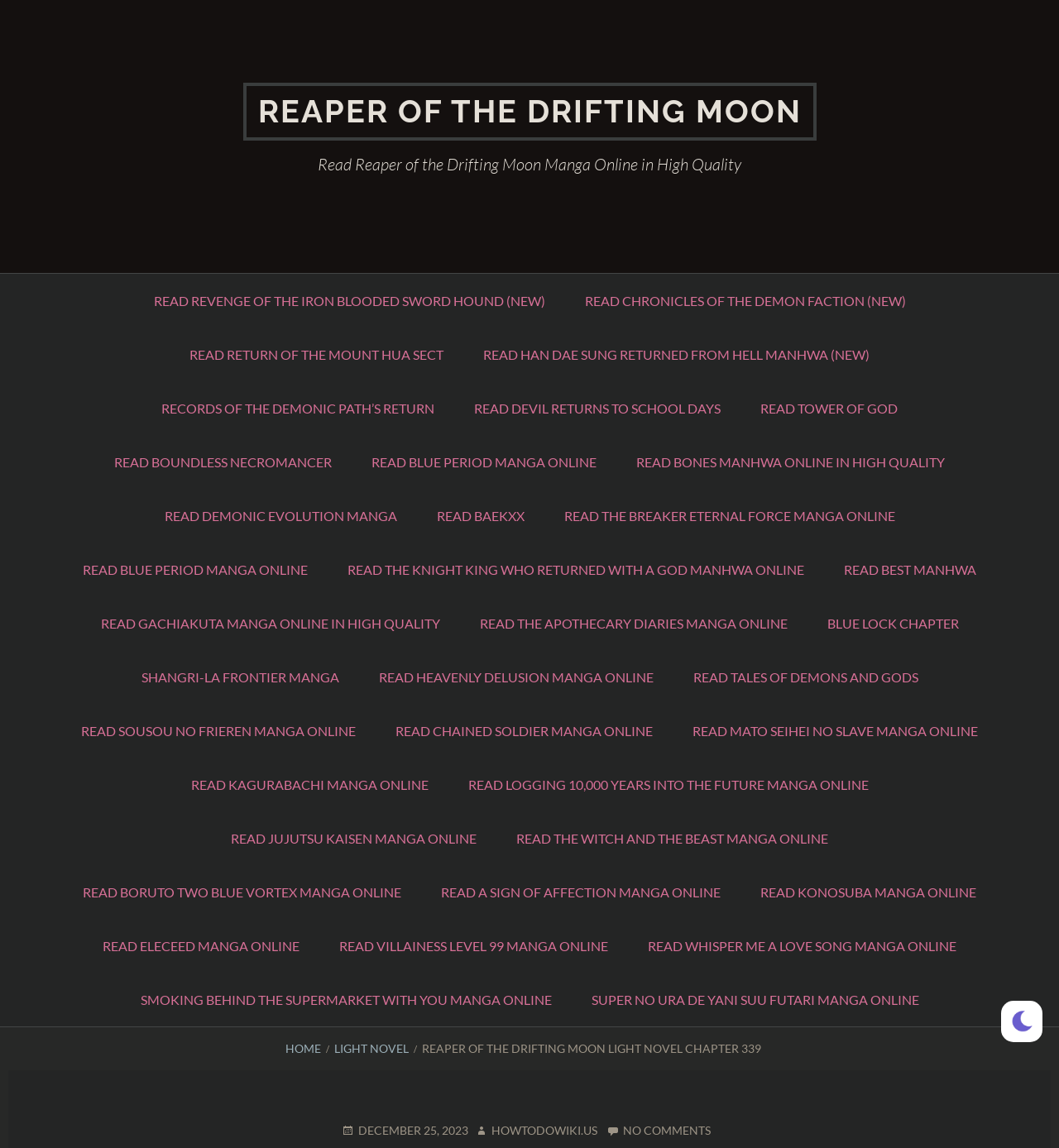Please provide the bounding box coordinates for the element that needs to be clicked to perform the instruction: "Check the time of DECEMBER 25, 2023". The coordinates must consist of four float numbers between 0 and 1, formatted as [left, top, right, bottom].

[0.338, 0.979, 0.442, 0.991]